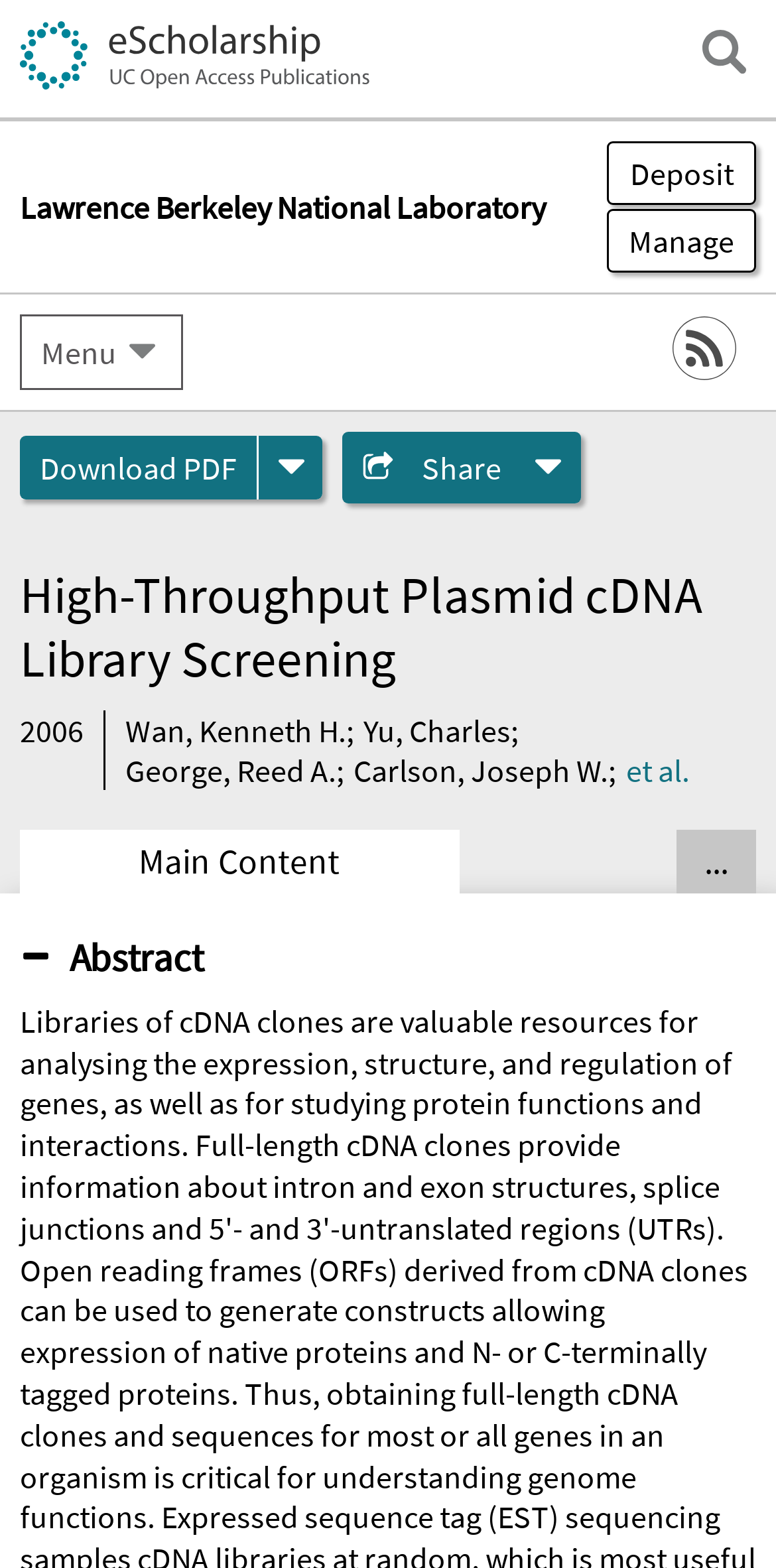Locate the bounding box coordinates of the area that needs to be clicked to fulfill the following instruction: "go to eScholarship". The coordinates should be in the format of four float numbers between 0 and 1, namely [left, top, right, bottom].

[0.026, 0.013, 0.477, 0.062]